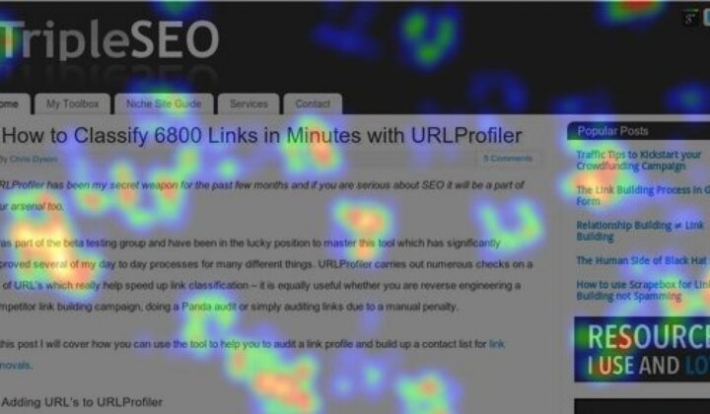Based on the image, please elaborate on the answer to the following question:
What does the vibrant color in the heatmap indicate?

The vibrant colors in the heatmap highlight areas where visitors have clicked, indicating high user interaction and engagement. This helps webmasters identify which parts of the content are most attractive to users.